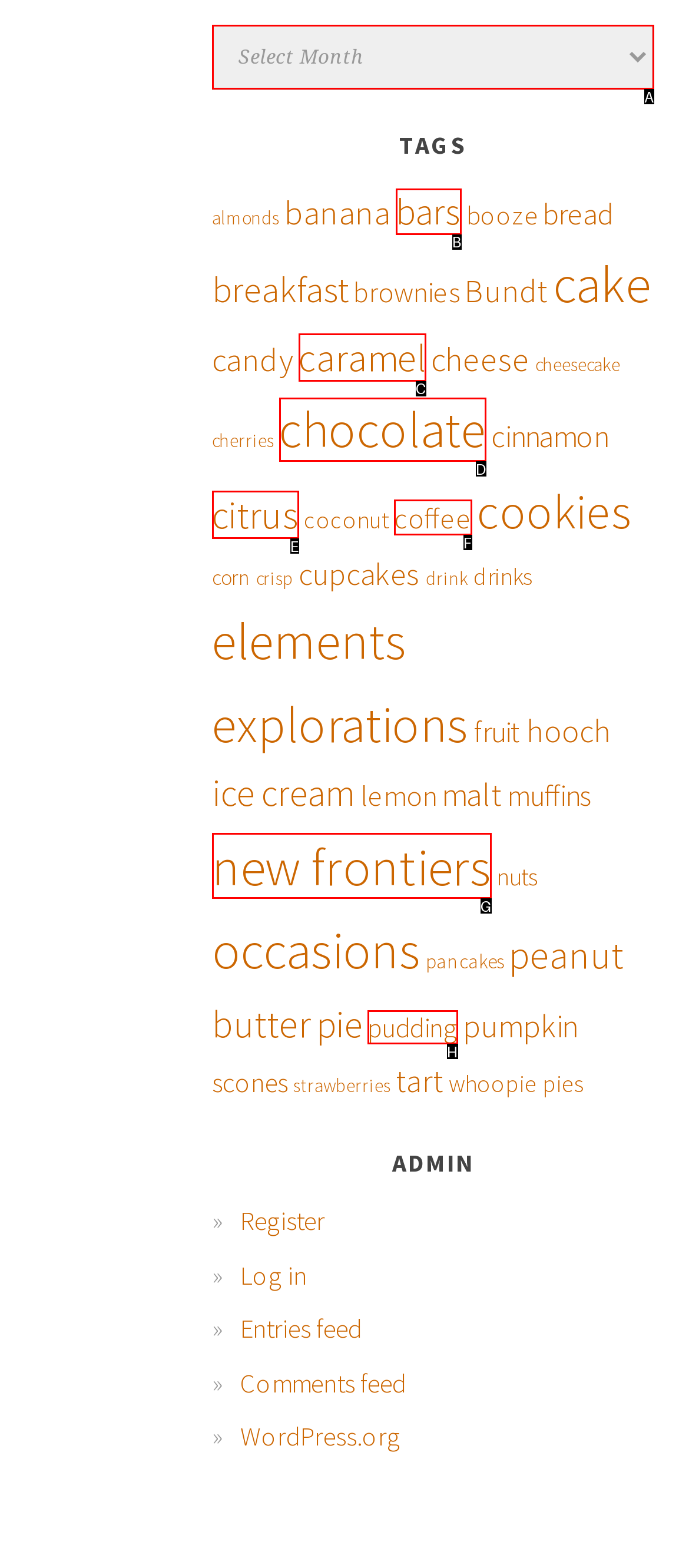Look at the highlighted elements in the screenshot and tell me which letter corresponds to the task: Select archives.

A